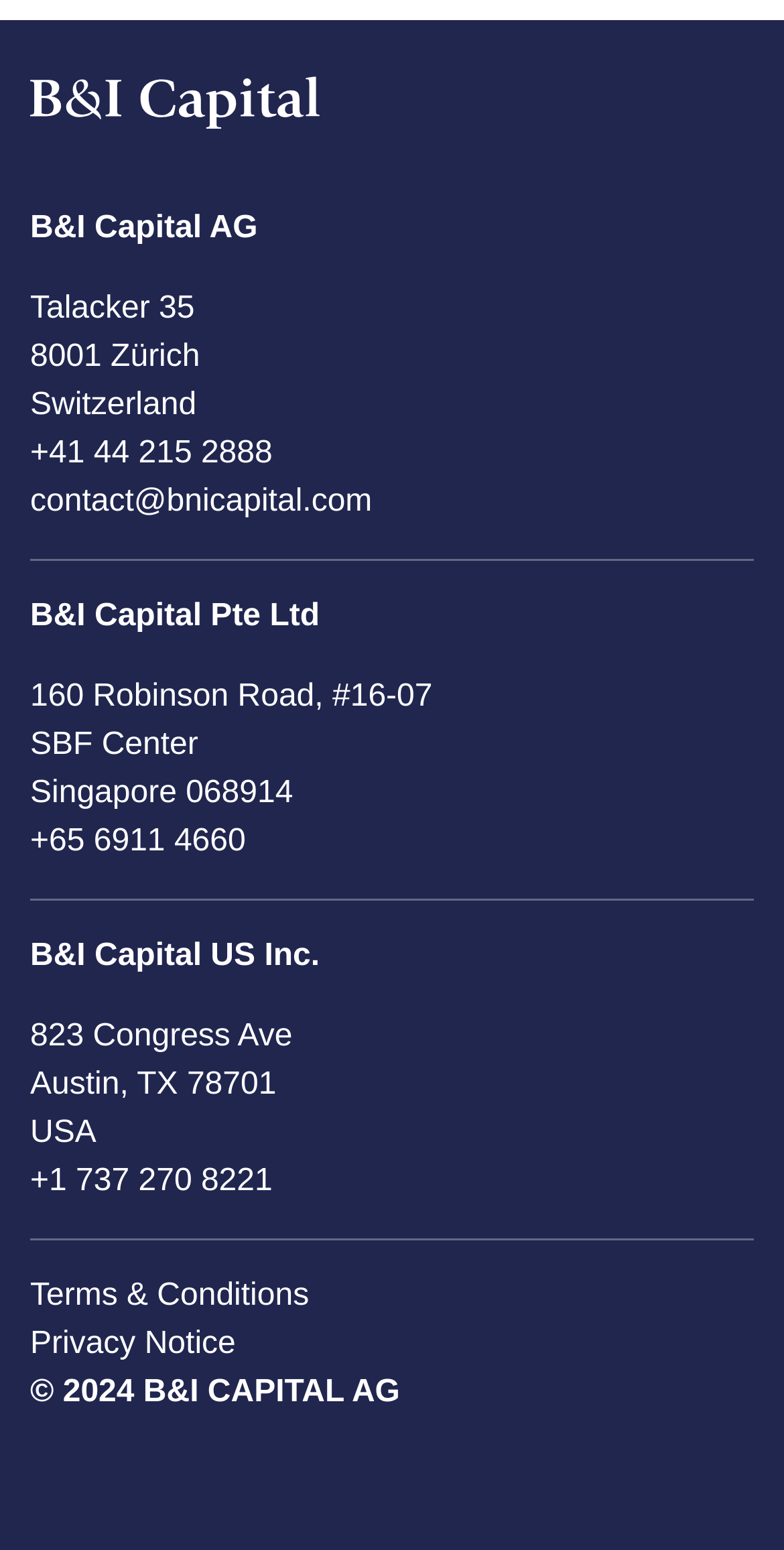Predict the bounding box for the UI component with the following description: "alt="Home"".

[0.038, 0.055, 0.408, 0.077]